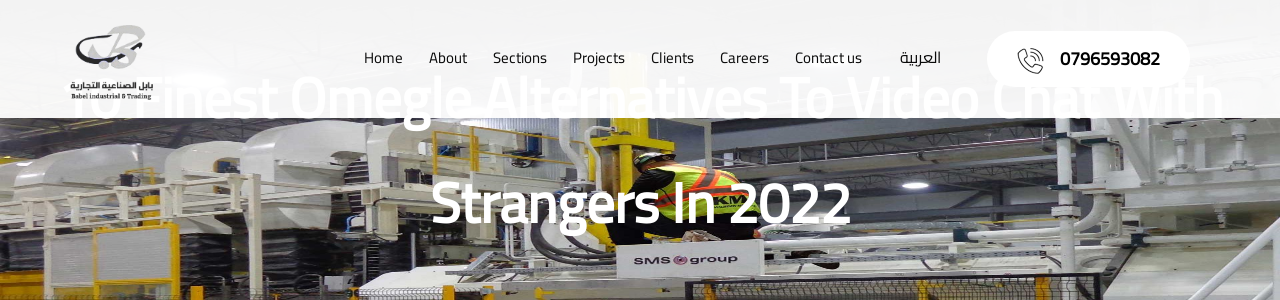What is the purpose of the bold typography?
Refer to the image and provide a one-word or short phrase answer.

Emphasize informational aspect